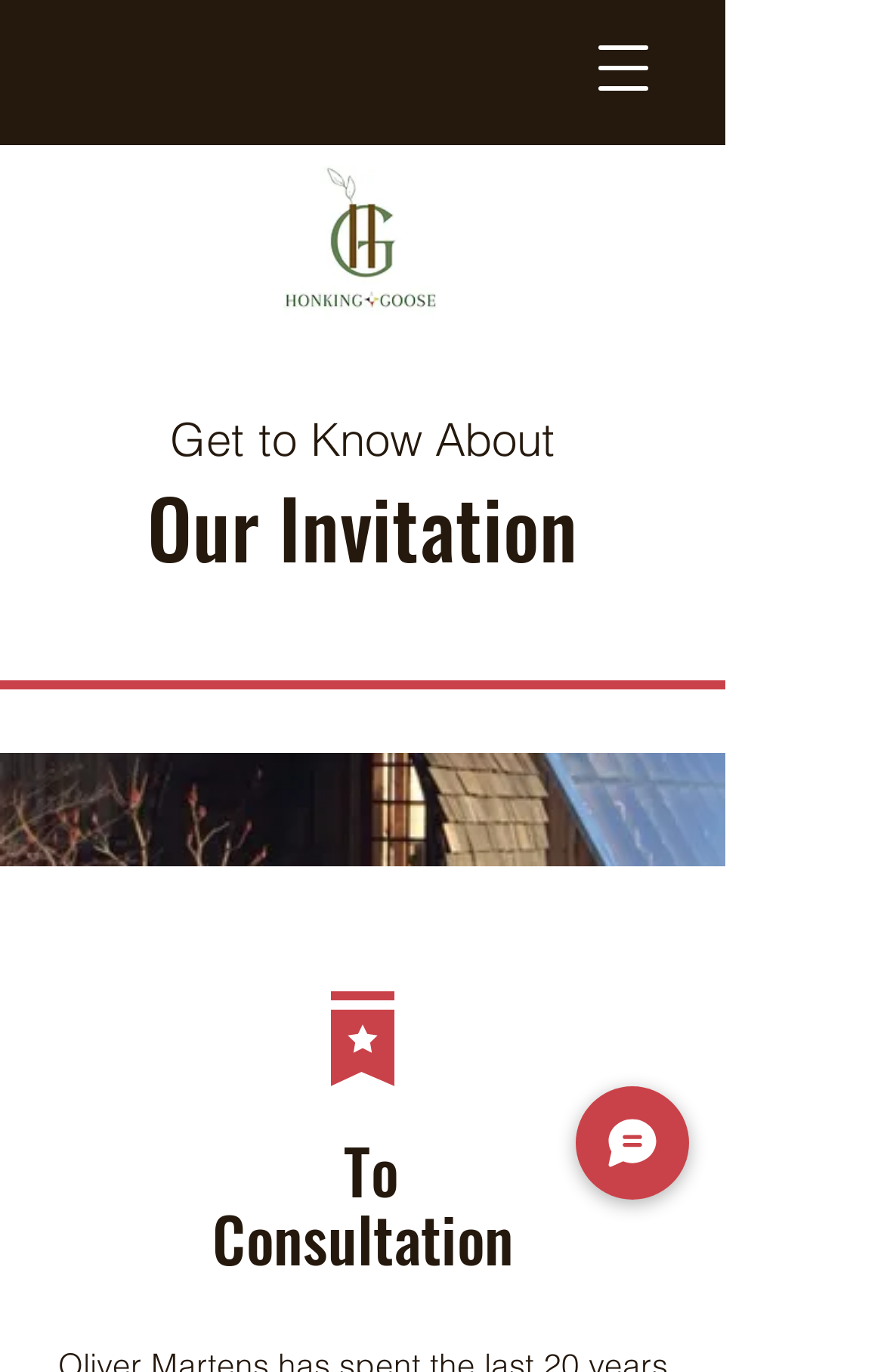Given the element description aria-label="Open navigation menu", specify the bounding box coordinates of the corresponding UI element in the format (top-left x, top-left y, bottom-right x, bottom-right y). All values must be between 0 and 1.

[0.641, 0.008, 0.769, 0.091]